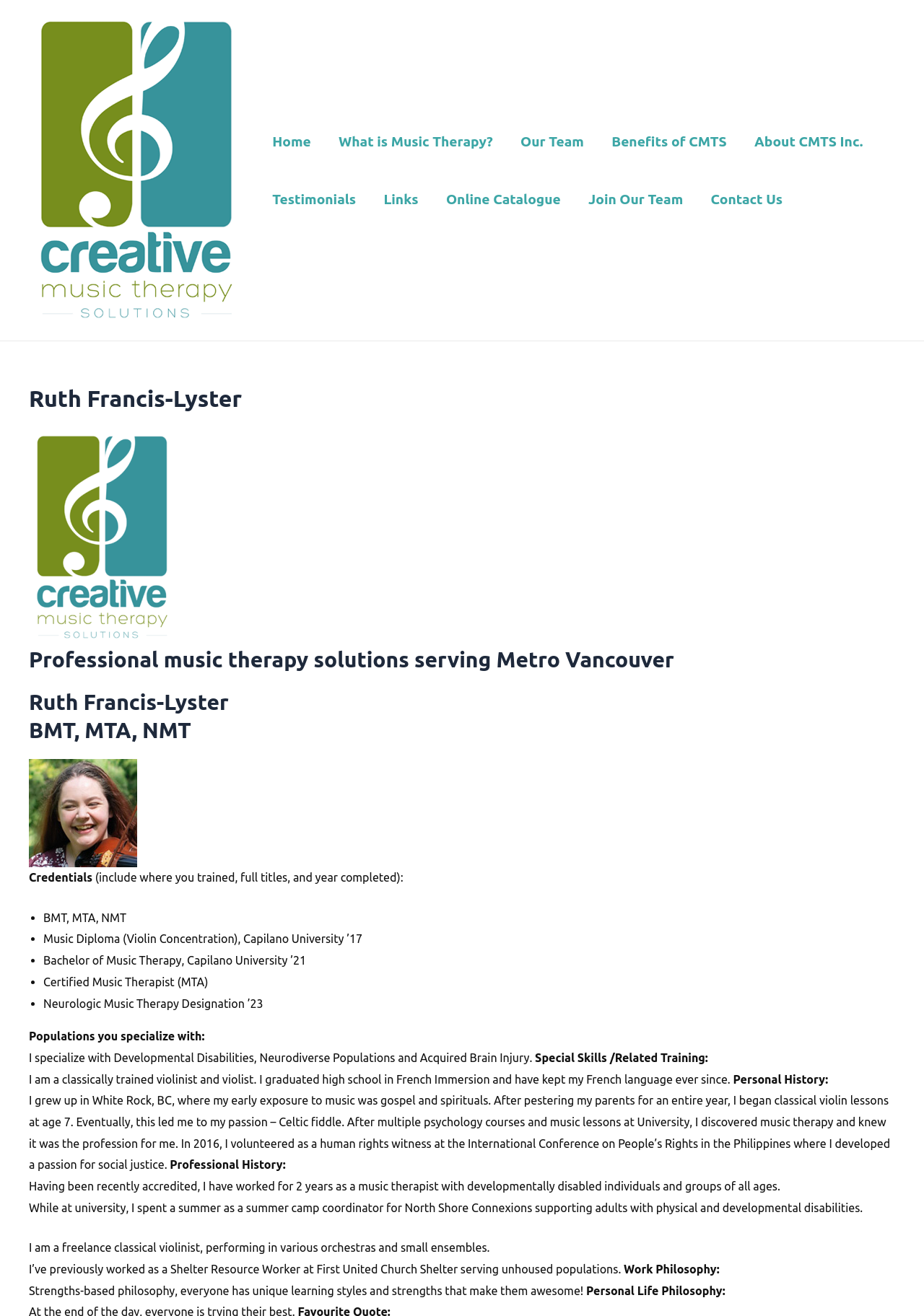Please determine the bounding box coordinates of the area that needs to be clicked to complete this task: 'Learn more about Ruth Francis-Lyster's credentials'. The coordinates must be four float numbers between 0 and 1, formatted as [left, top, right, bottom].

[0.031, 0.662, 0.1, 0.672]